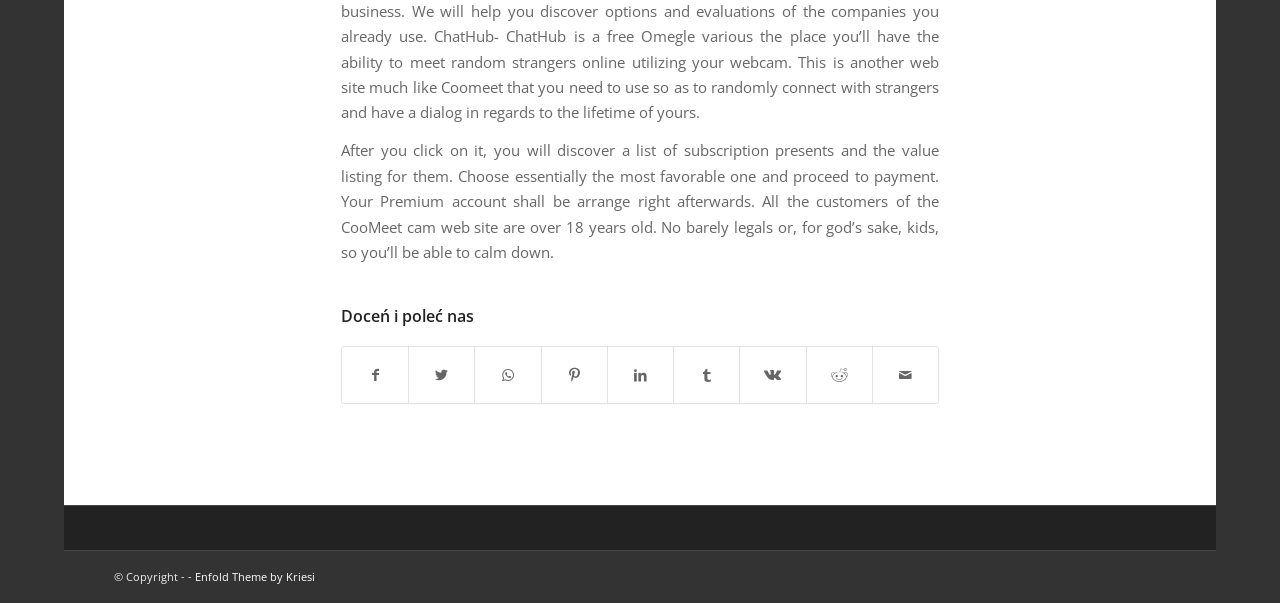From the details in the image, provide a thorough response to the question: What is the theme of this website?

The link element with the text 'Enfold Theme by Kriesi' suggests that the theme of this website is Enfold Theme by Kriesi.